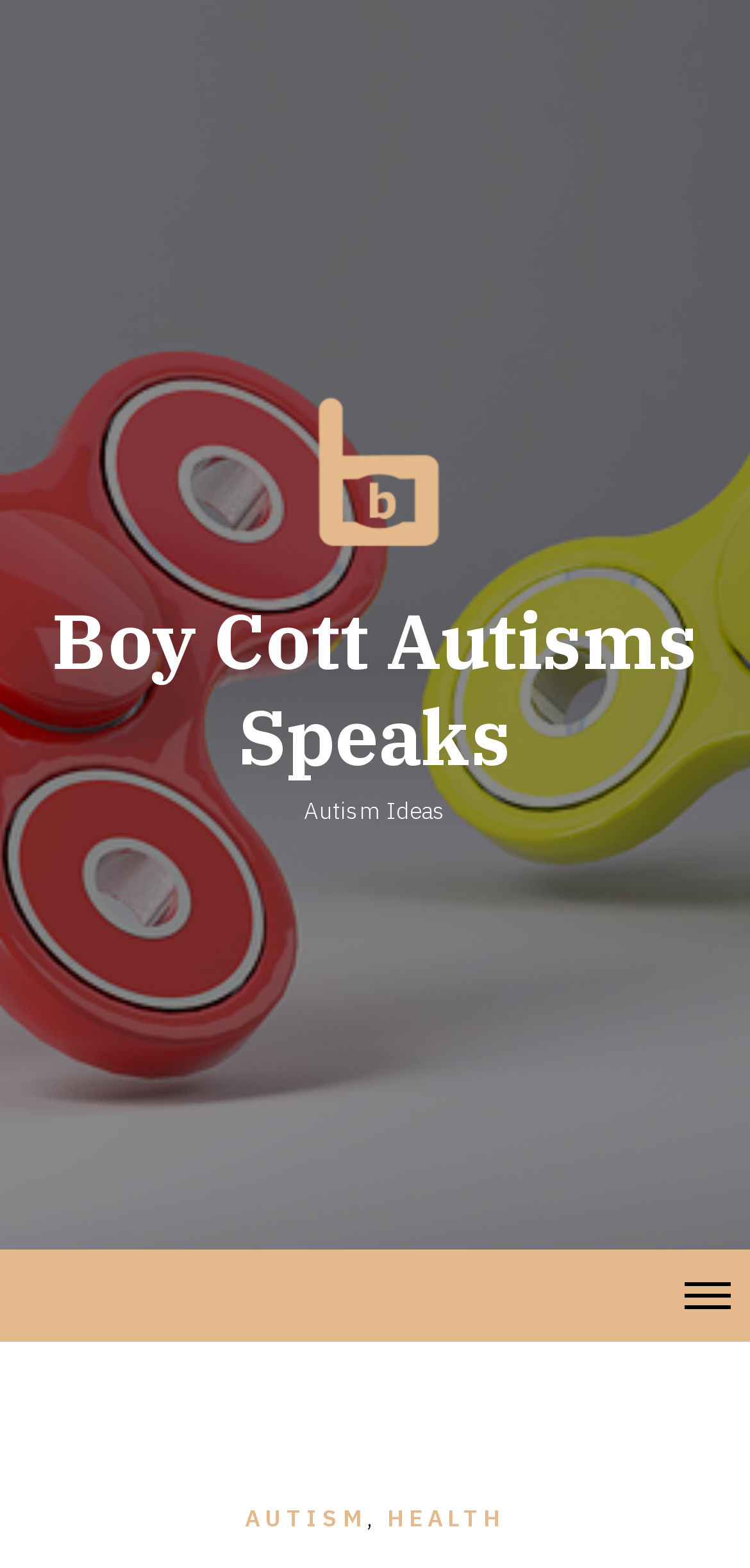What is the name of the organization? Examine the screenshot and reply using just one word or a brief phrase.

Autism Association